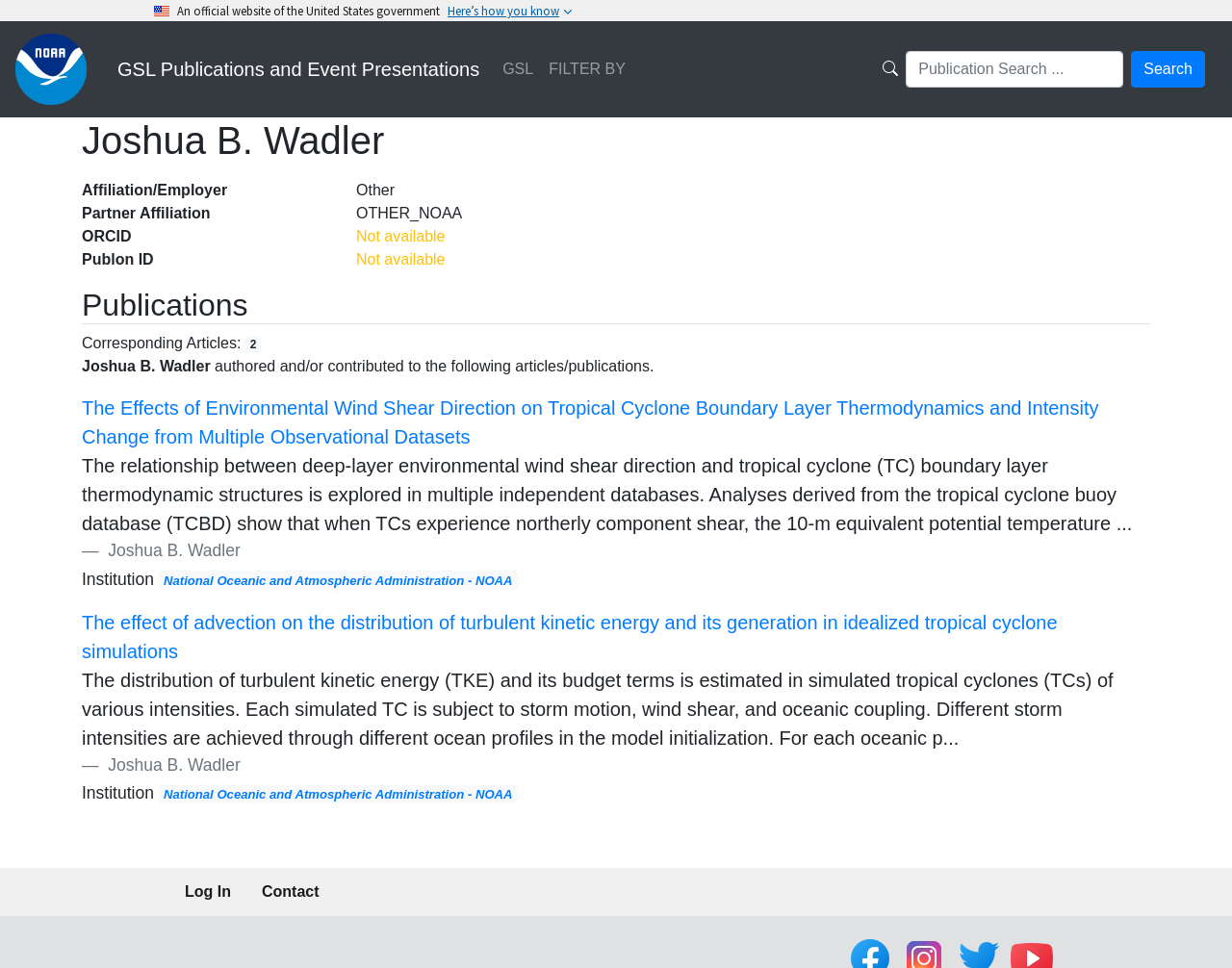Find the bounding box coordinates for the element described here: "Log In".

[0.15, 0.897, 0.187, 0.946]